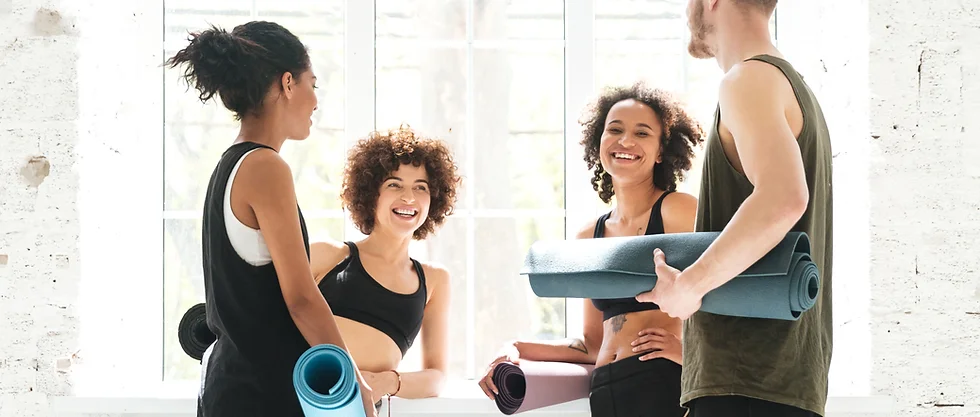What do each of the participants hold?
Provide an in-depth and detailed explanation in response to the question.

According to the caption, each of the four individuals preparing for the yoga class holds a yoga mat, which is a necessary prop for the activity.